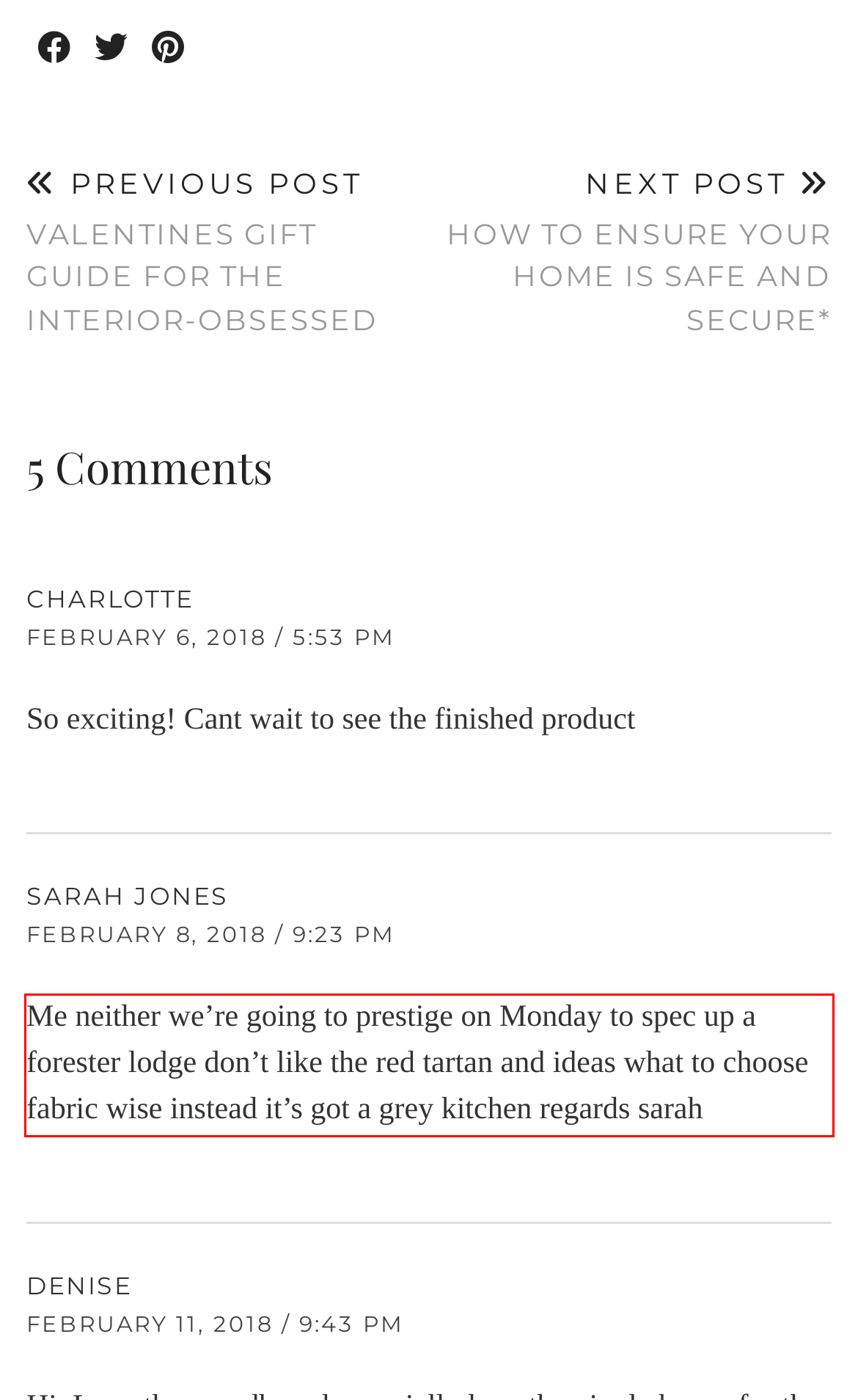With the given screenshot of a webpage, locate the red rectangle bounding box and extract the text content using OCR.

Me neither we’re going to prestige on Monday to spec up a forester lodge don’t like the red tartan and ideas what to choose fabric wise instead it’s got a grey kitchen regards sarah